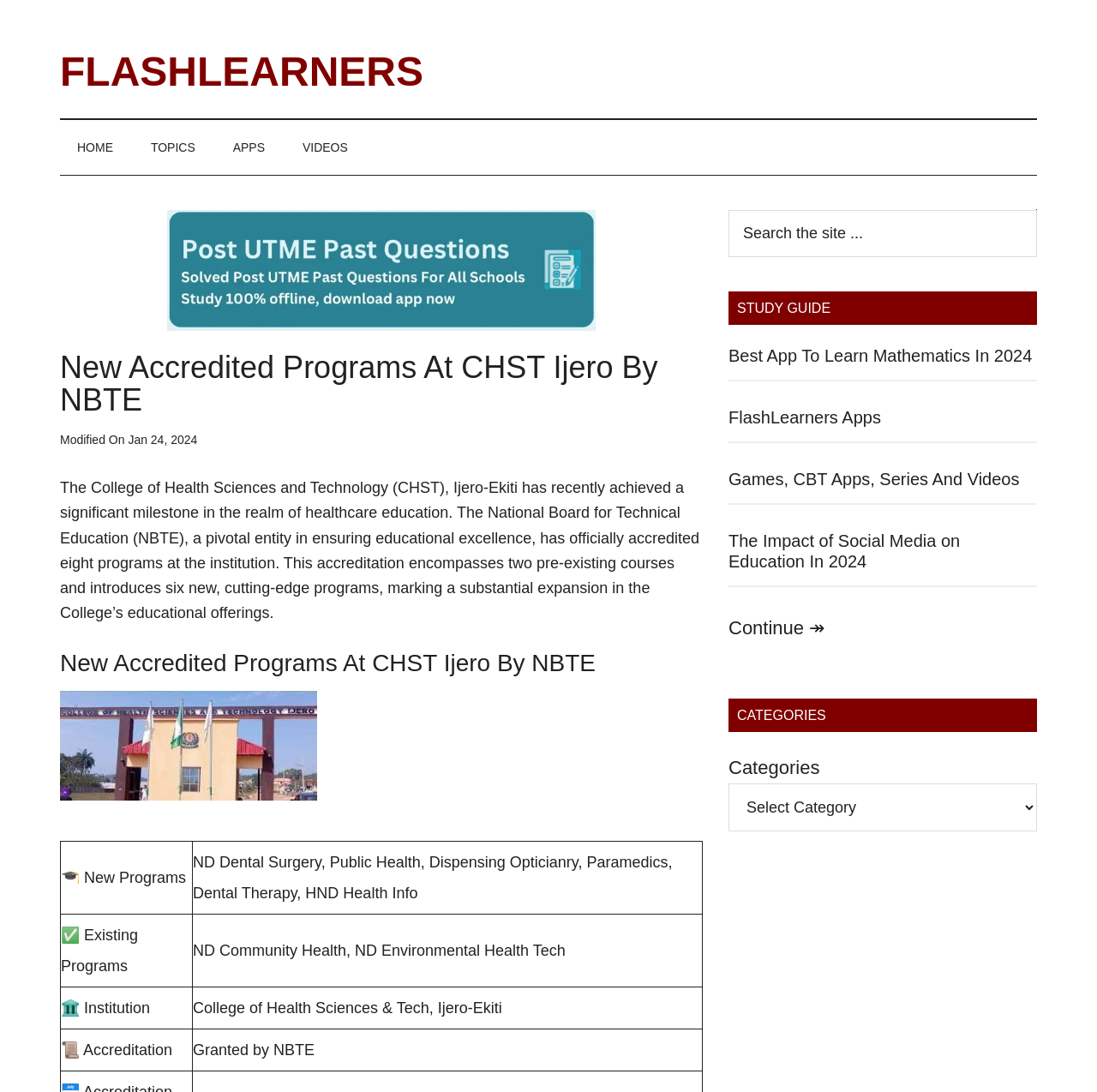What is the name of the entity that granted accreditation to the College of Health Sciences and Technology?
Look at the image and respond with a one-word or short-phrase answer.

NBTE